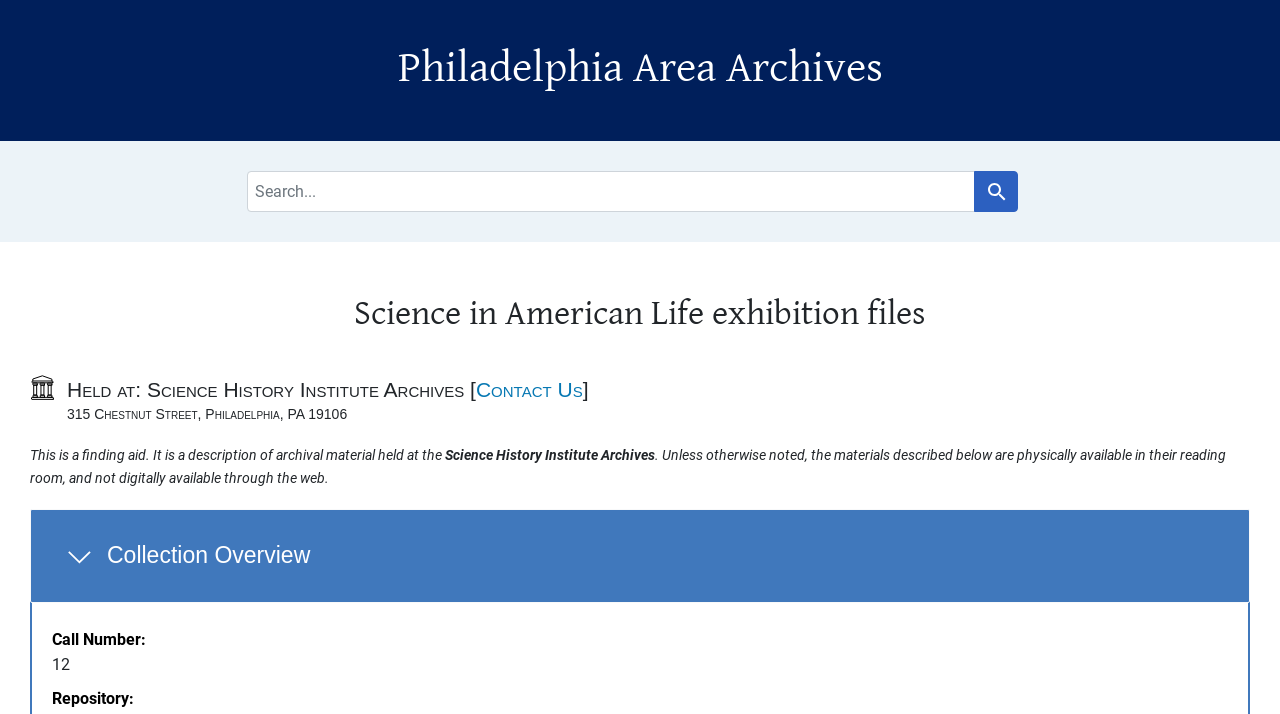What is the name of the archives?
Please answer the question with as much detail as possible using the screenshot.

The name of the archives can be found in the heading element 'Philadelphia Area Archives' and also in the static text 'Held at: Science History Institute Archives'.